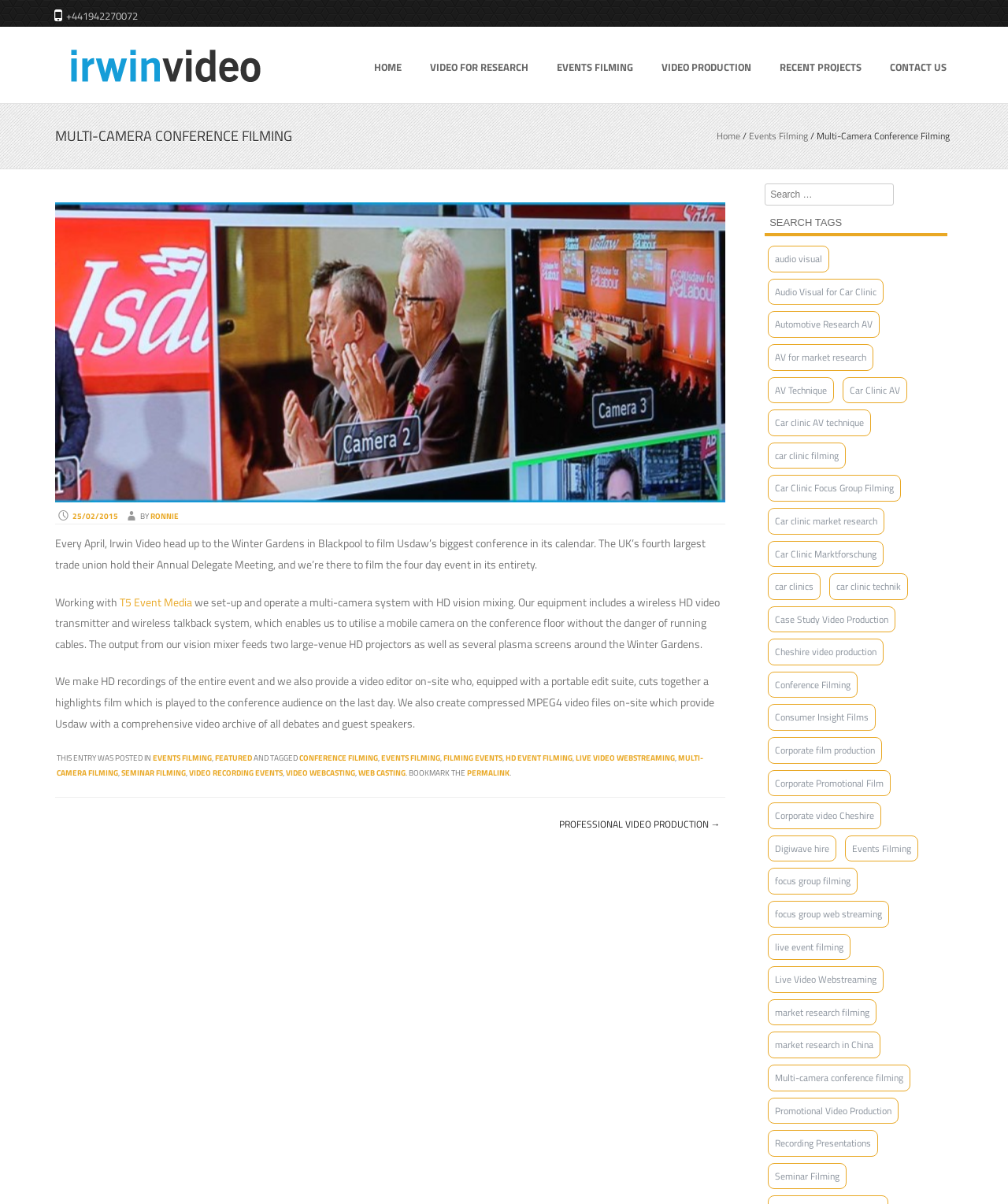What is the phone number at the top of the page?
Offer a detailed and exhaustive answer to the question.

The phone number is located at the top of the page, inside a StaticText element with bounding box coordinates [0.066, 0.007, 0.137, 0.02].